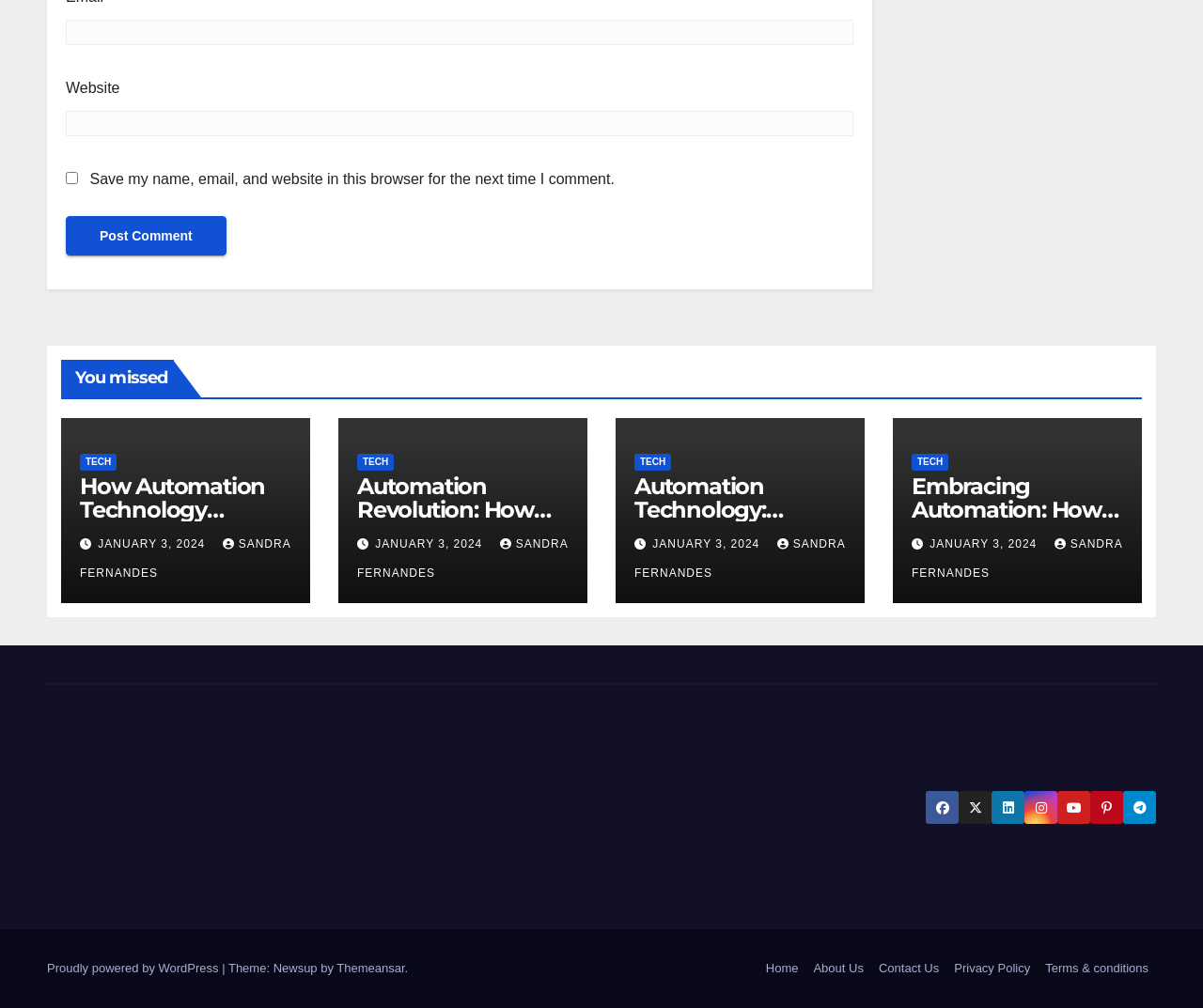Based on the element description: "sandra fernandes", identify the UI element and provide its bounding box coordinates. Use four float numbers between 0 and 1, [left, top, right, bottom].

[0.527, 0.533, 0.702, 0.575]